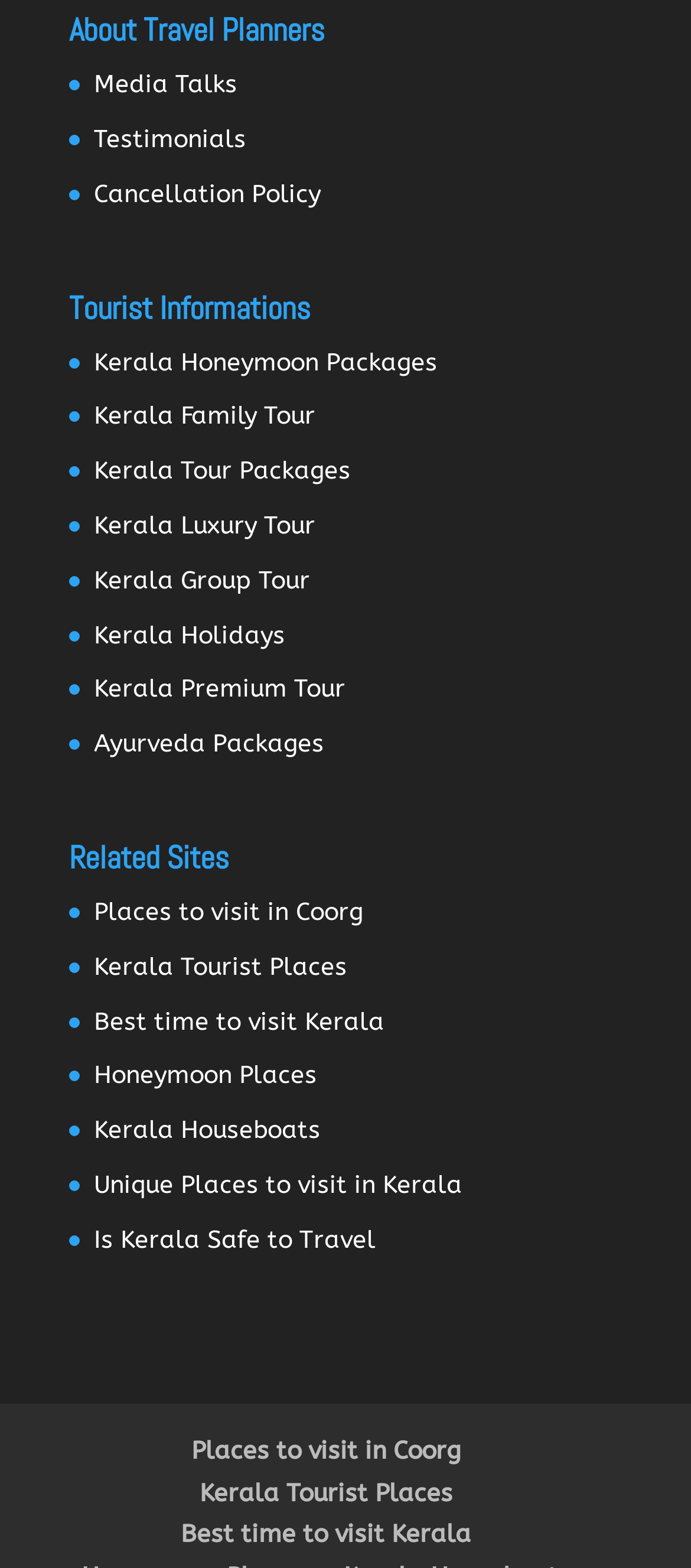Using a single word or phrase, answer the following question: 
Are there any links to places outside Kerala?

Yes